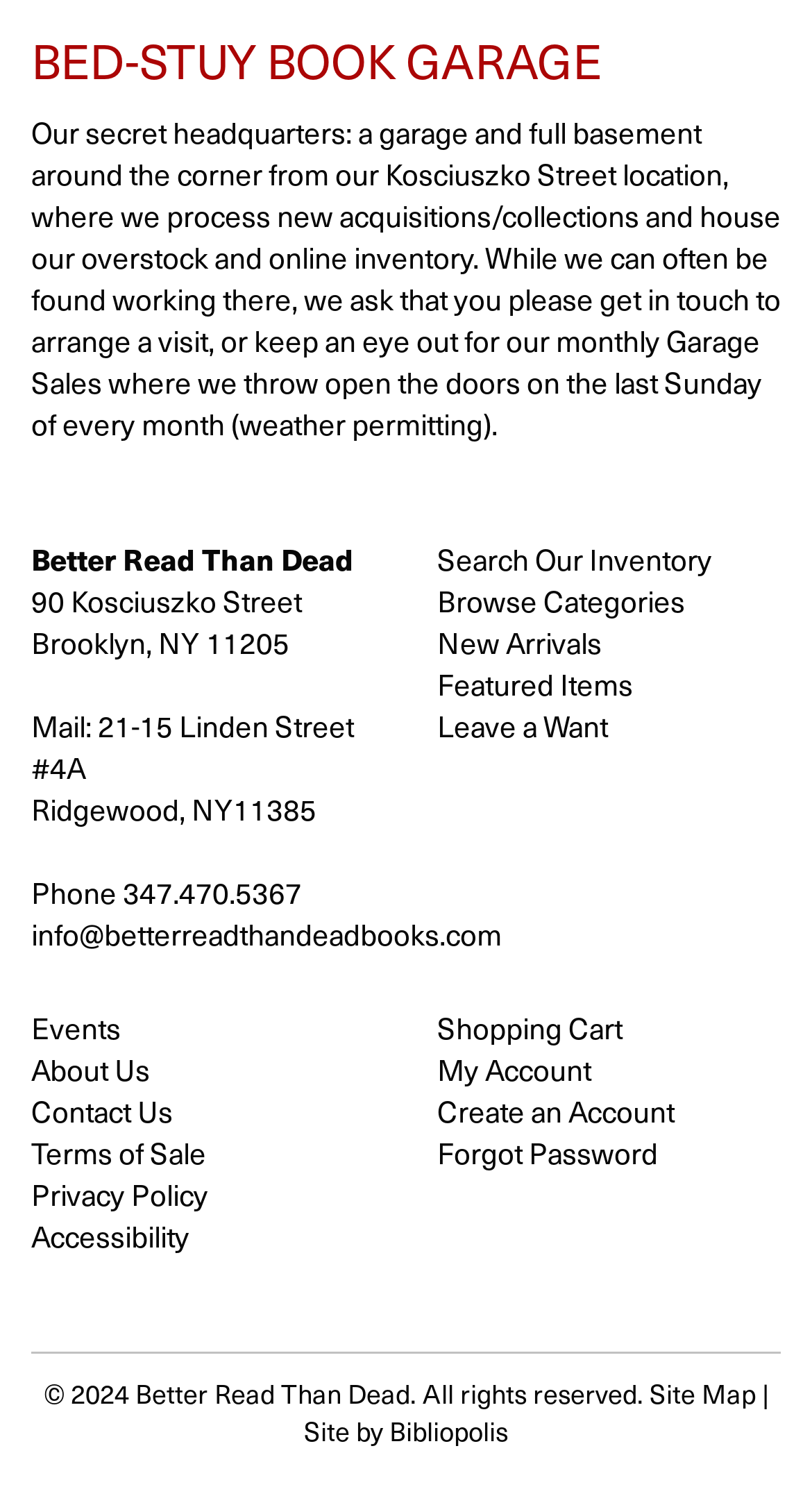Determine the bounding box coordinates for the region that must be clicked to execute the following instruction: "Browse Categories".

[0.538, 0.383, 0.844, 0.412]